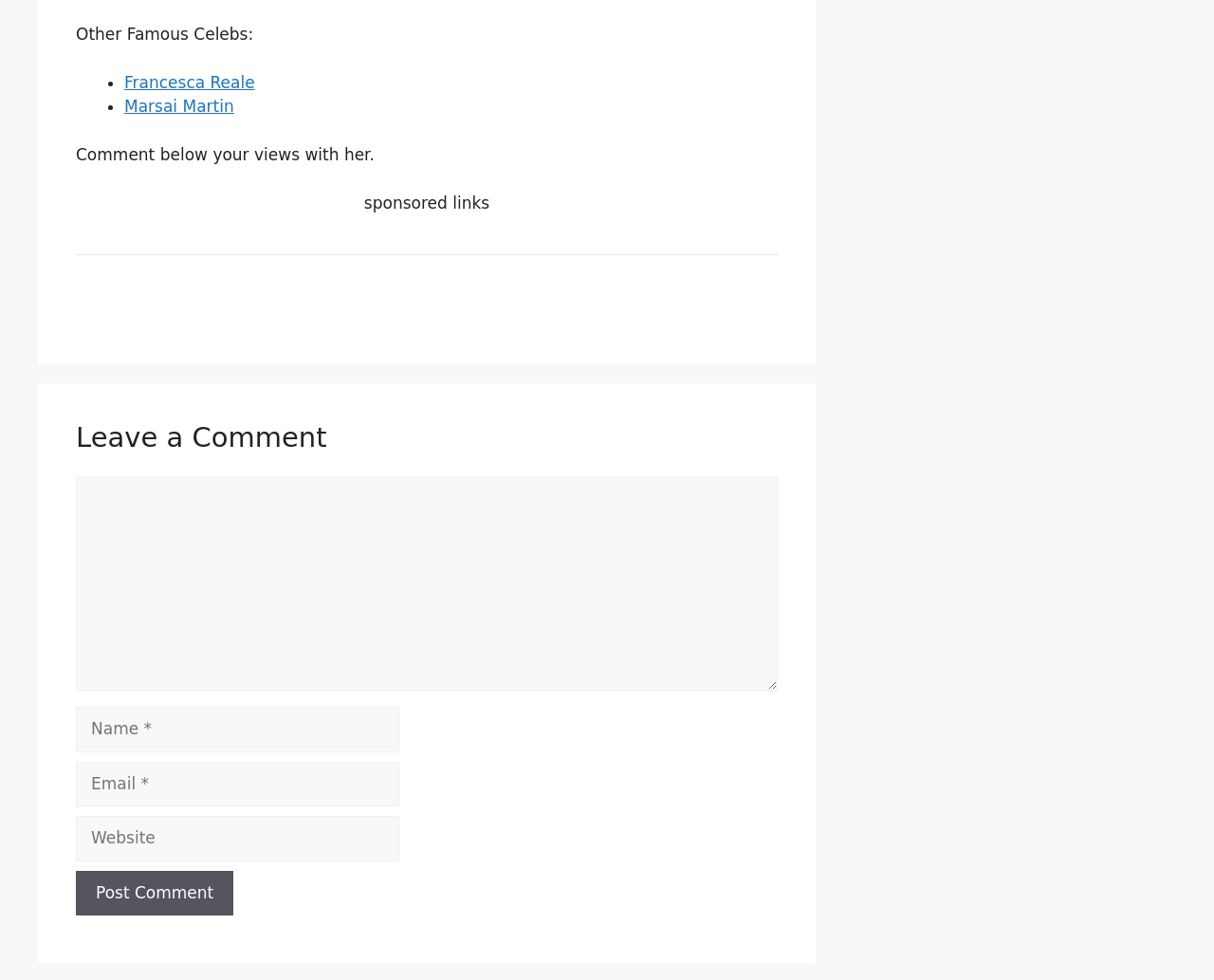Respond to the following query with just one word or a short phrase: 
What is the text of the static text element below the separator?

Leave a Comment